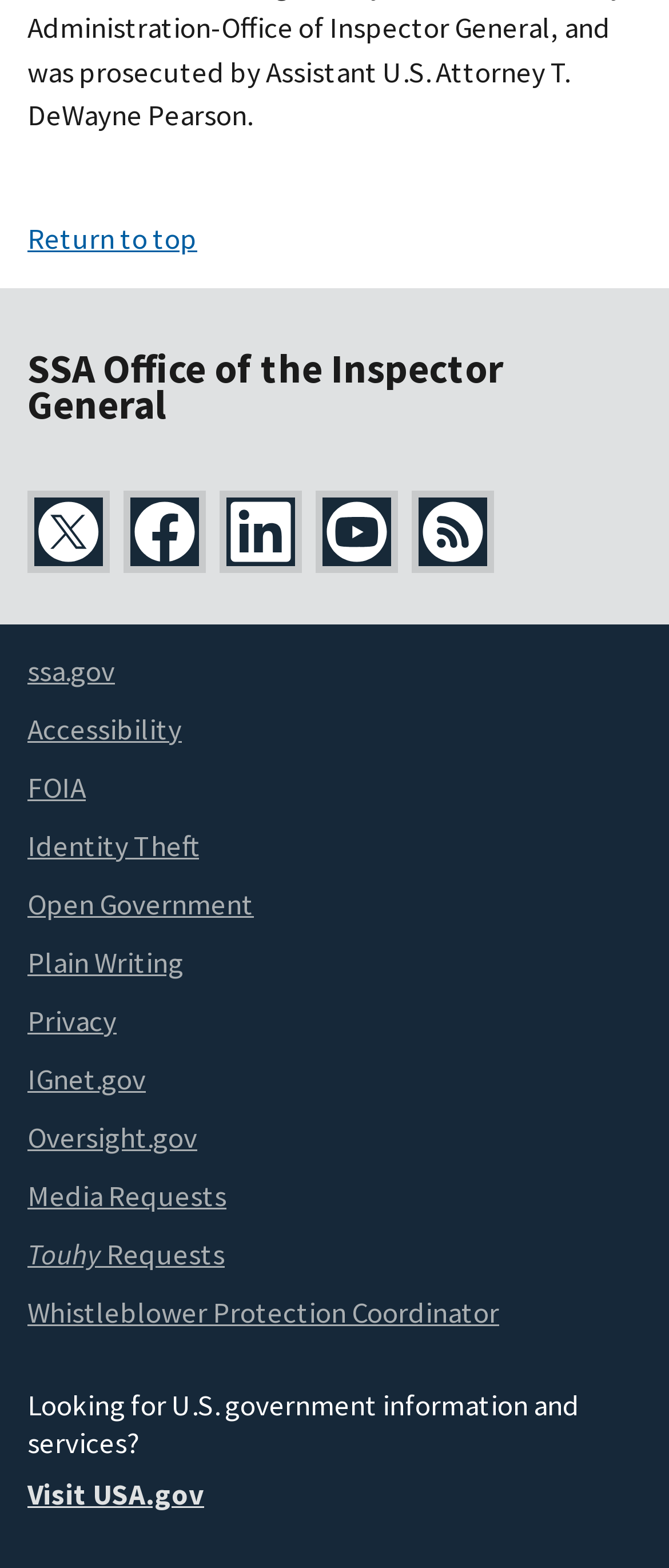Please specify the bounding box coordinates of the clickable section necessary to execute the following command: "Visit USA.gov".

[0.041, 0.941, 0.305, 0.965]